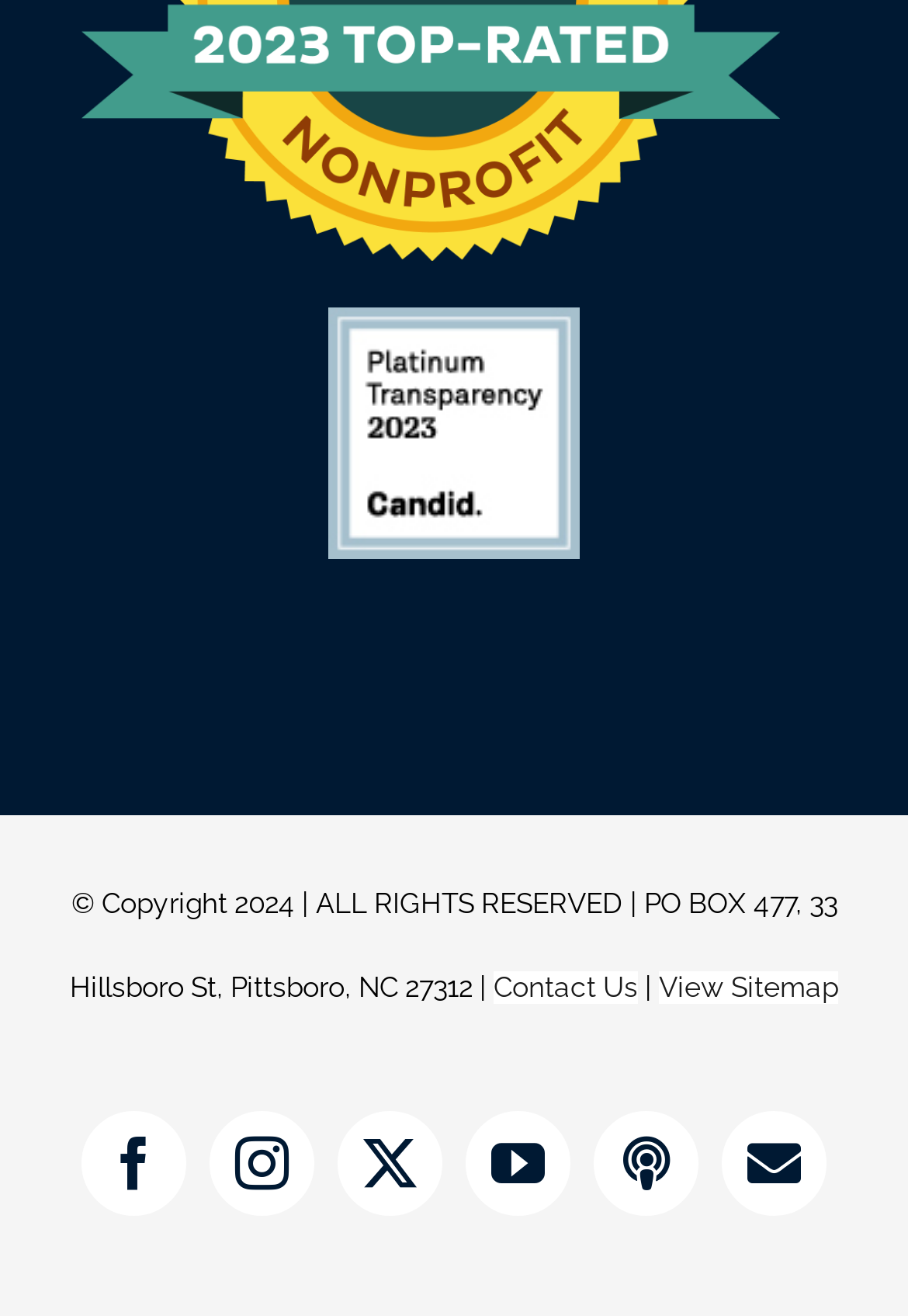Please indicate the bounding box coordinates for the clickable area to complete the following task: "Watch YouTube videos". The coordinates should be specified as four float numbers between 0 and 1, i.e., [left, top, right, bottom].

[0.513, 0.844, 0.628, 0.924]